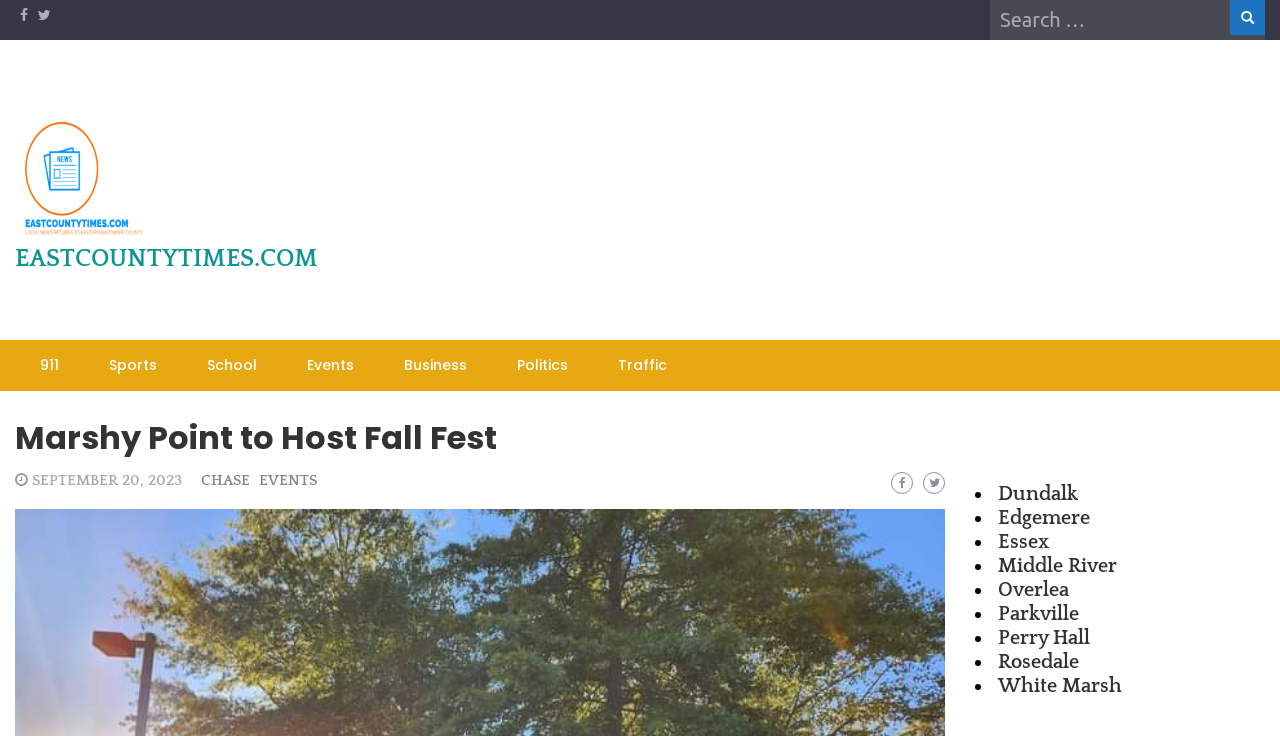Based on the image, please respond to the question with as much detail as possible:
How many links are there in the navigation menu?

The navigation menu contains links to '911', 'Sports', 'School', 'Events', 'Business', 'Politics', and 'Traffic', which totals 8 links.